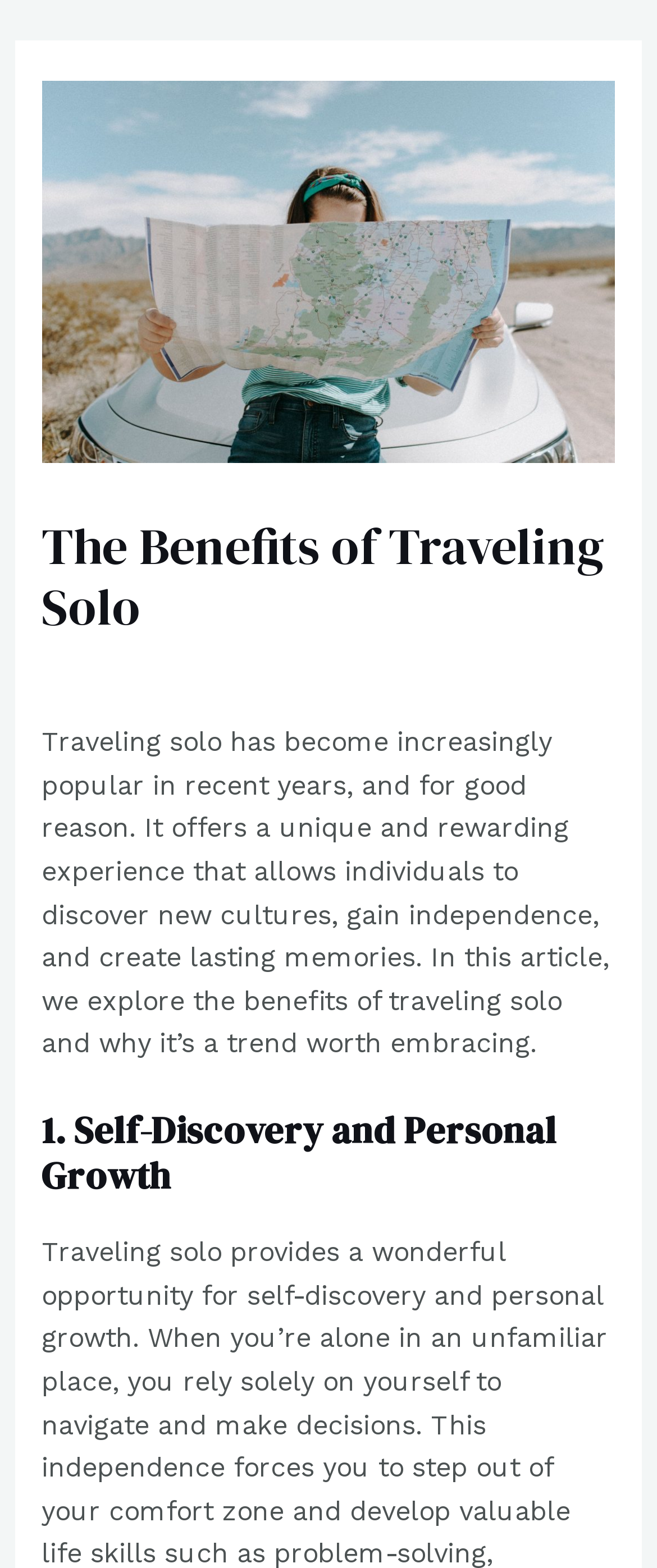With reference to the image, please provide a detailed answer to the following question: Who is the author of the article?

The link 'Paul Park' is mentioned in the text '/ By' which indicates that Paul Park is the author of the article.